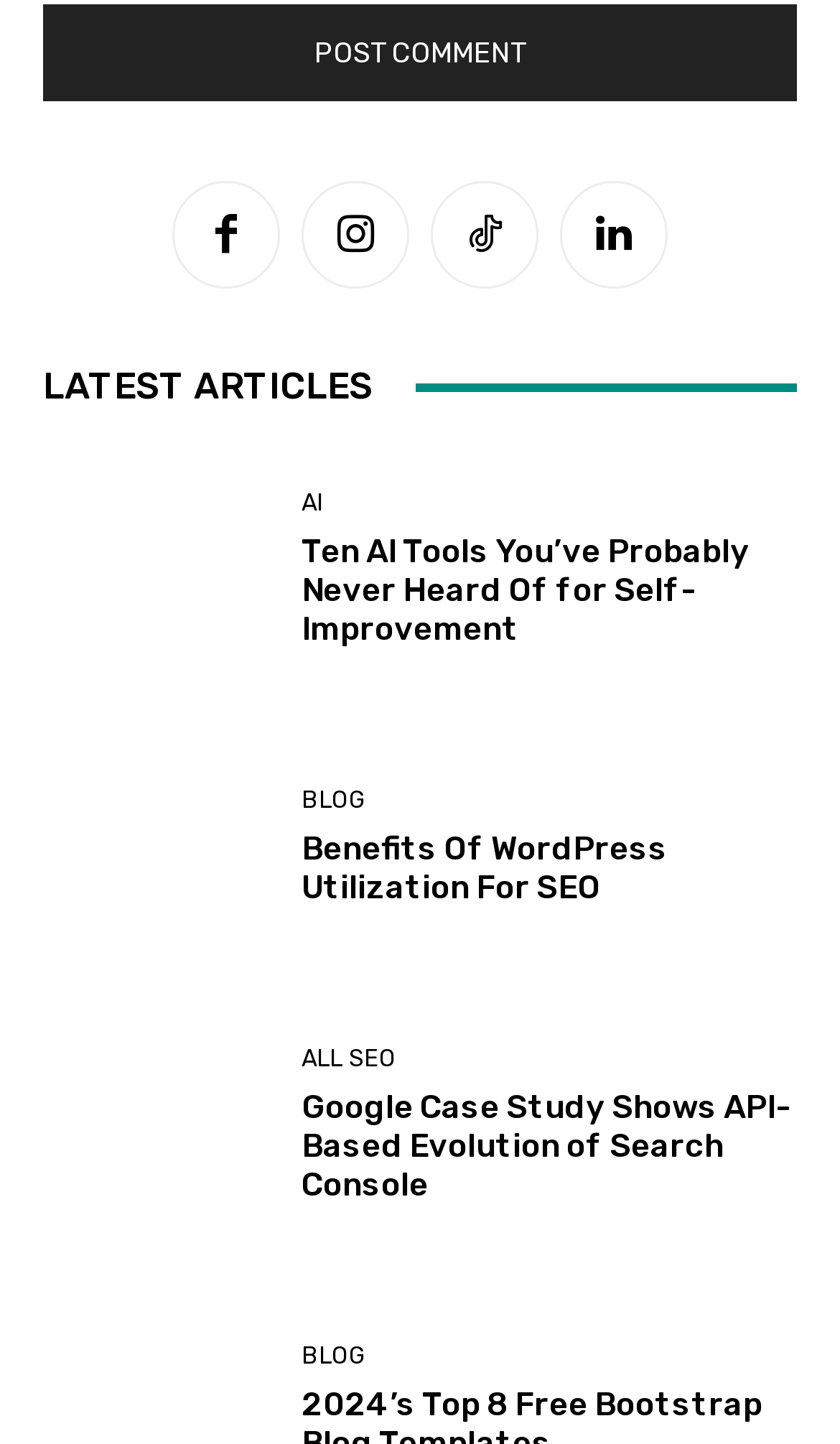What is the section title above the articles?
Please use the image to provide a one-word or short phrase answer.

LATEST ARTICLES